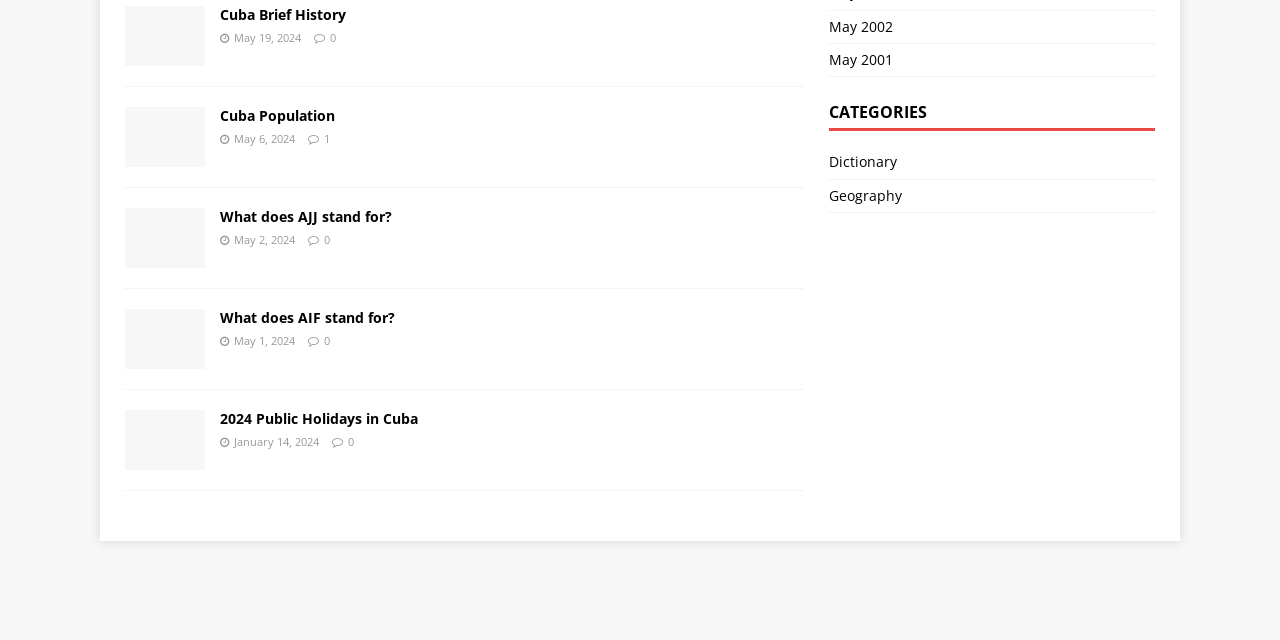Find and provide the bounding box coordinates for the UI element described with: "Geography".

[0.647, 0.281, 0.902, 0.331]